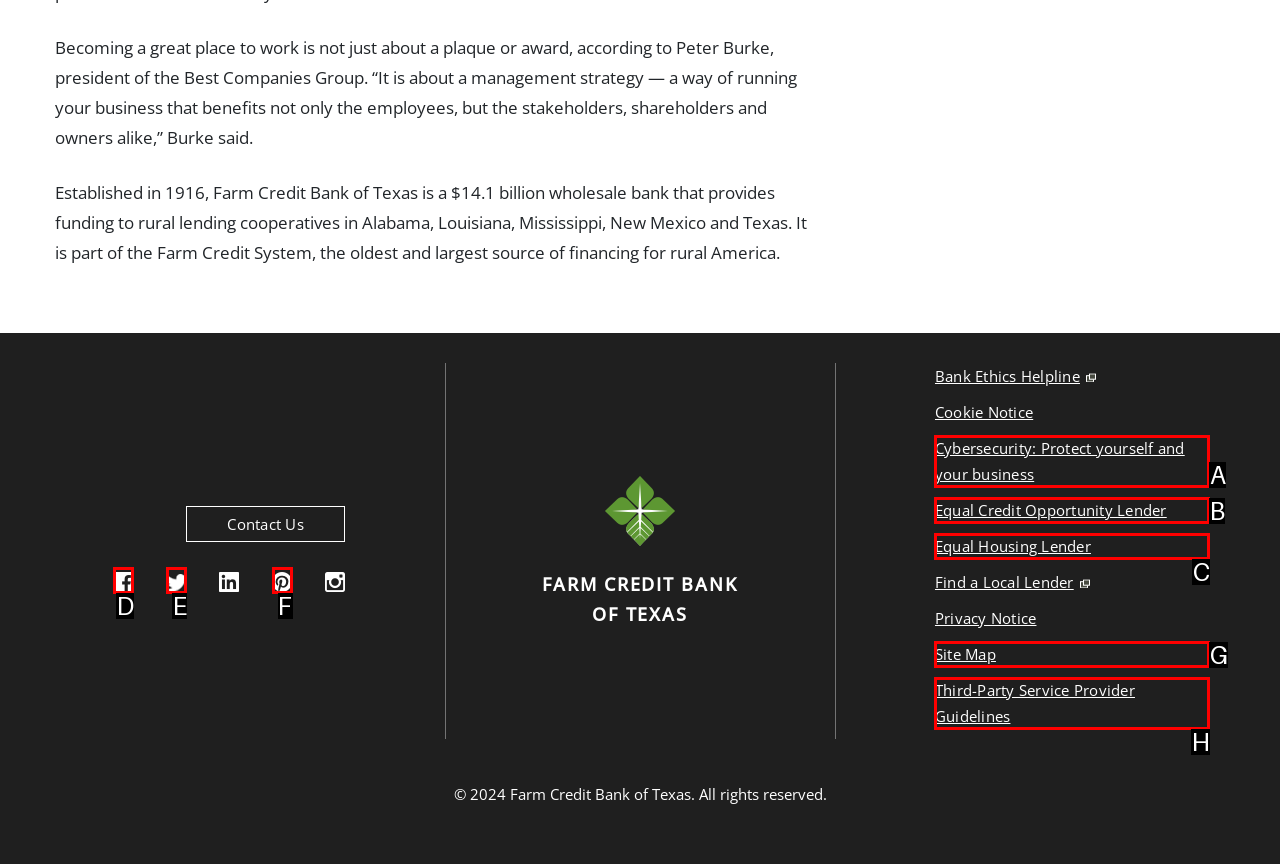Based on the given description: Equal Housing Lender, determine which HTML element is the best match. Respond with the letter of the chosen option.

C